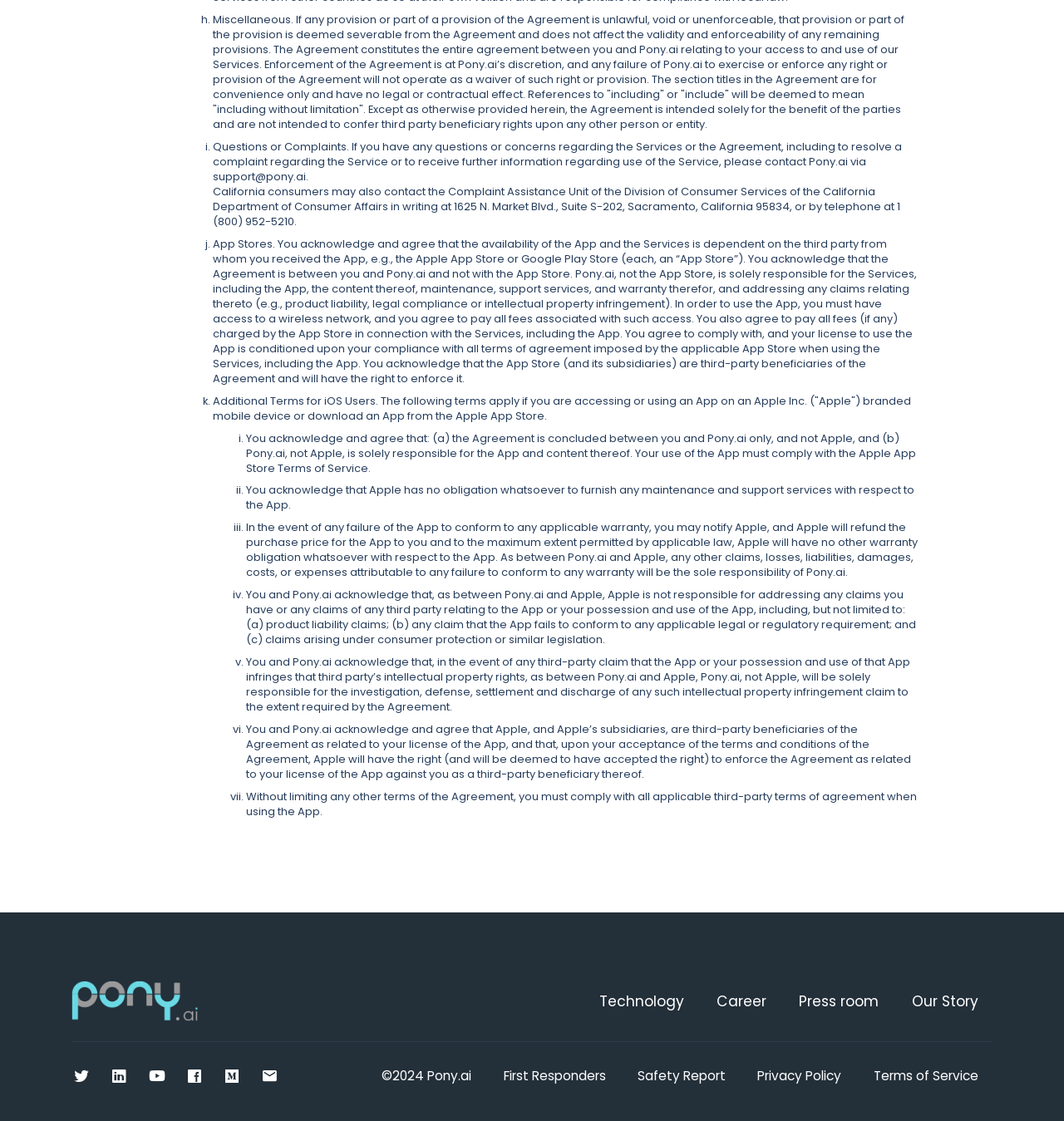Please identify the bounding box coordinates of the element's region that I should click in order to complete the following instruction: "Click the 'Career' link". The bounding box coordinates consist of four float numbers between 0 and 1, i.e., [left, top, right, bottom].

[0.673, 0.884, 0.72, 0.902]